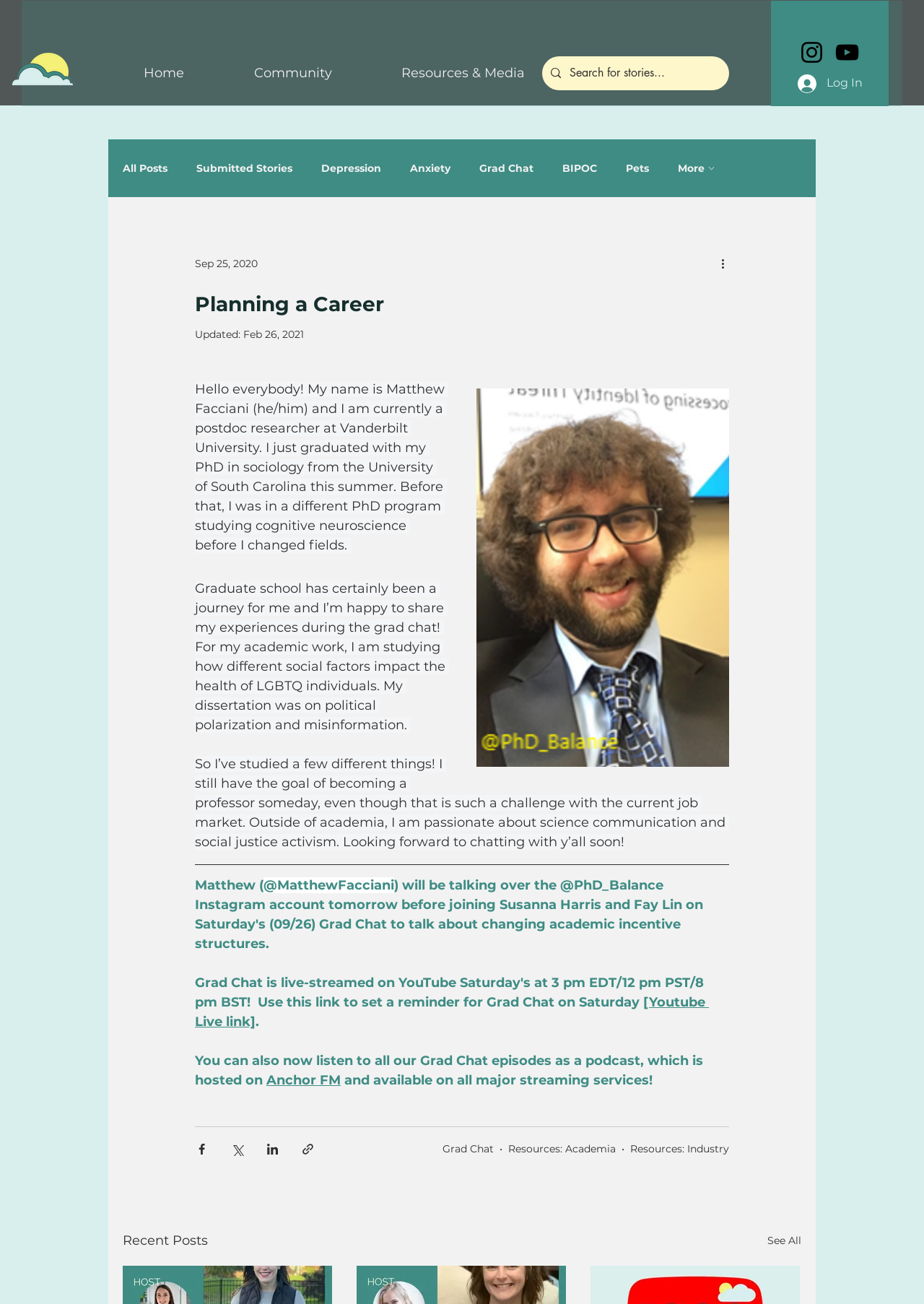Please find the bounding box coordinates for the clickable element needed to perform this instruction: "Log In".

[0.852, 0.053, 0.945, 0.074]